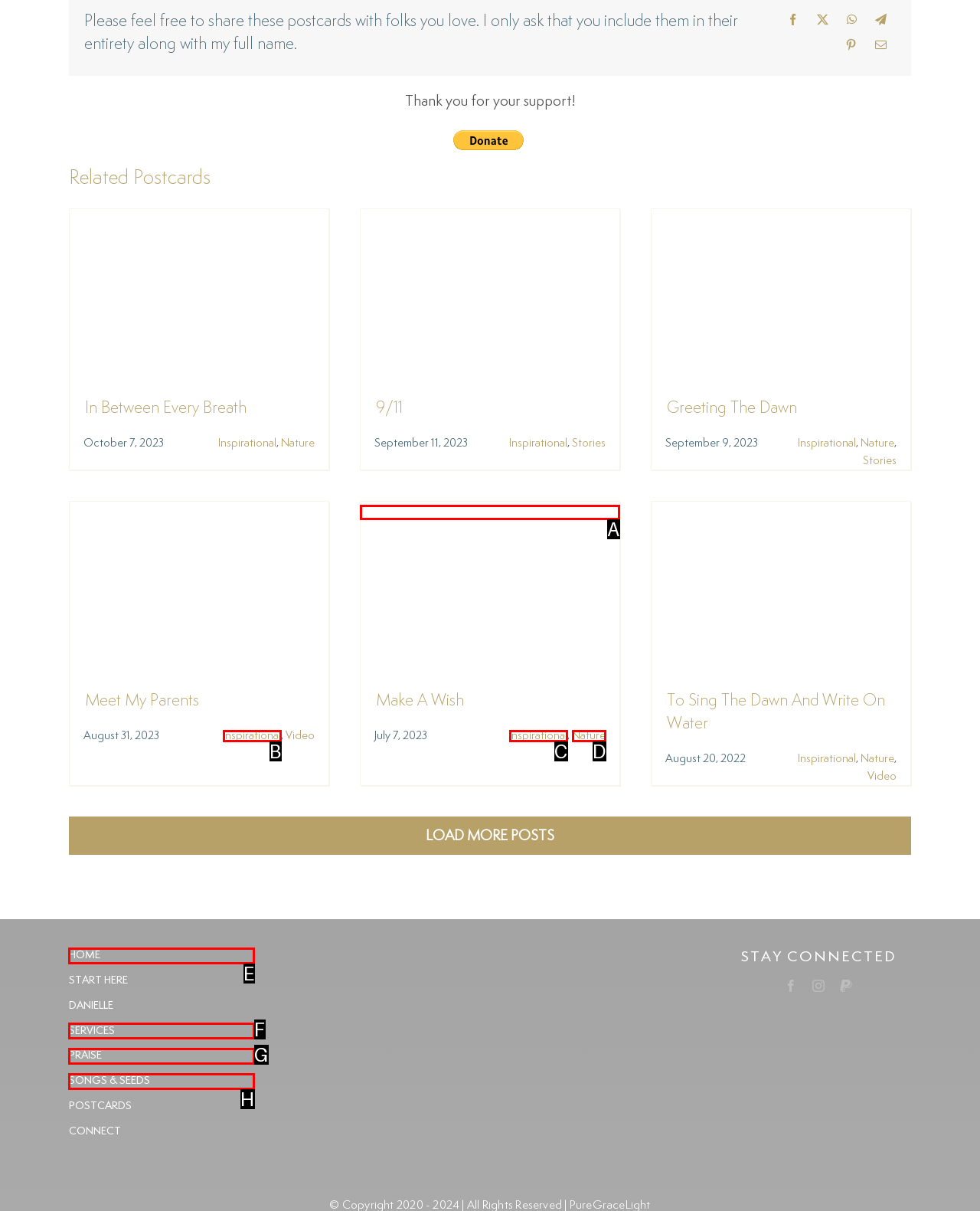Identify the option that corresponds to the description: aria-label="Make a Wish". Provide only the letter of the option directly.

A